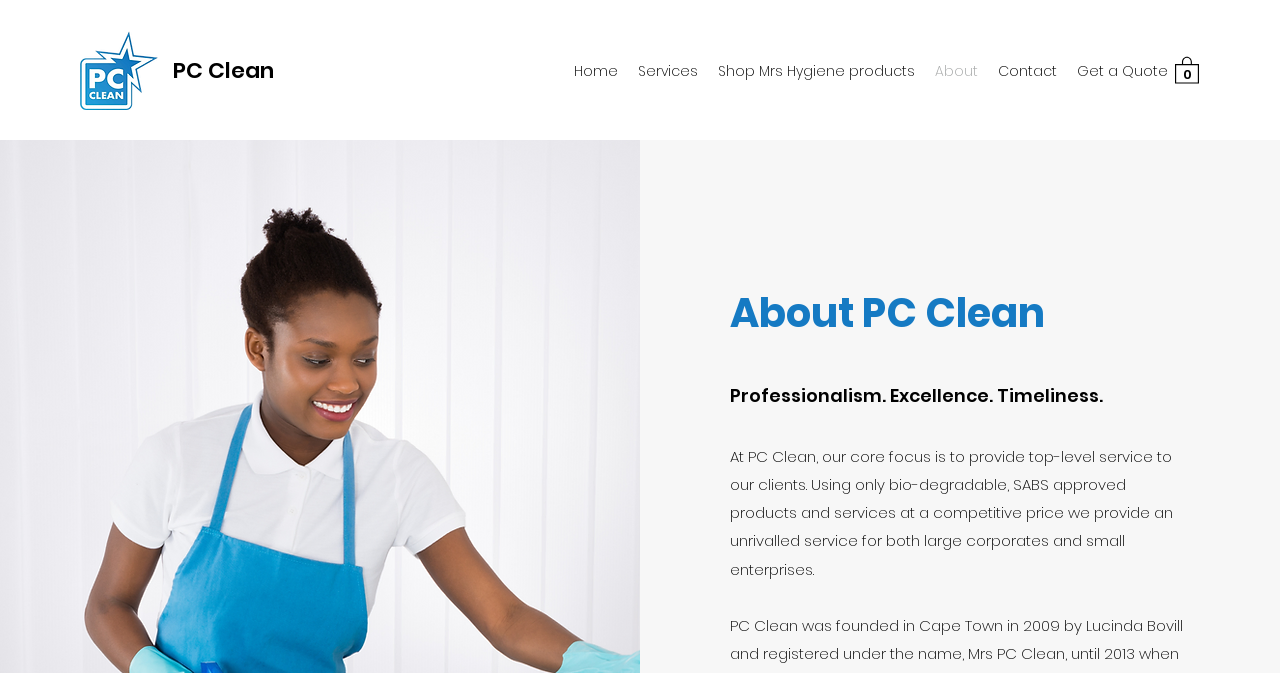Determine the bounding box for the UI element as described: "Get a Quote". The coordinates should be represented as four float numbers between 0 and 1, formatted as [left, top, right, bottom].

[0.834, 0.083, 0.92, 0.128]